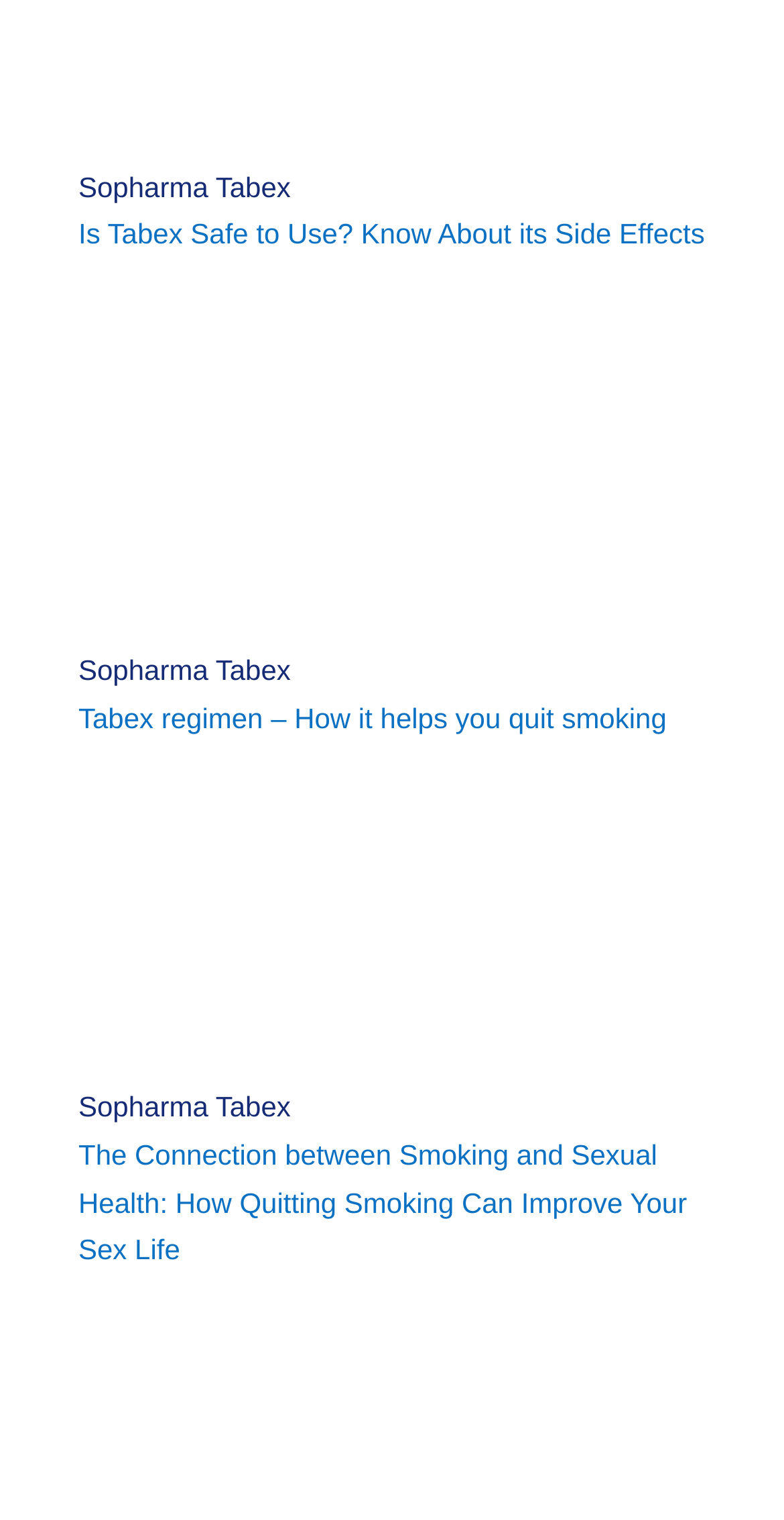Locate the bounding box coordinates of the area to click to fulfill this instruction: "Read about Tabex regimen to quit smoking". The bounding box should be presented as four float numbers between 0 and 1, in the order [left, top, right, bottom].

[0.1, 0.462, 0.85, 0.483]